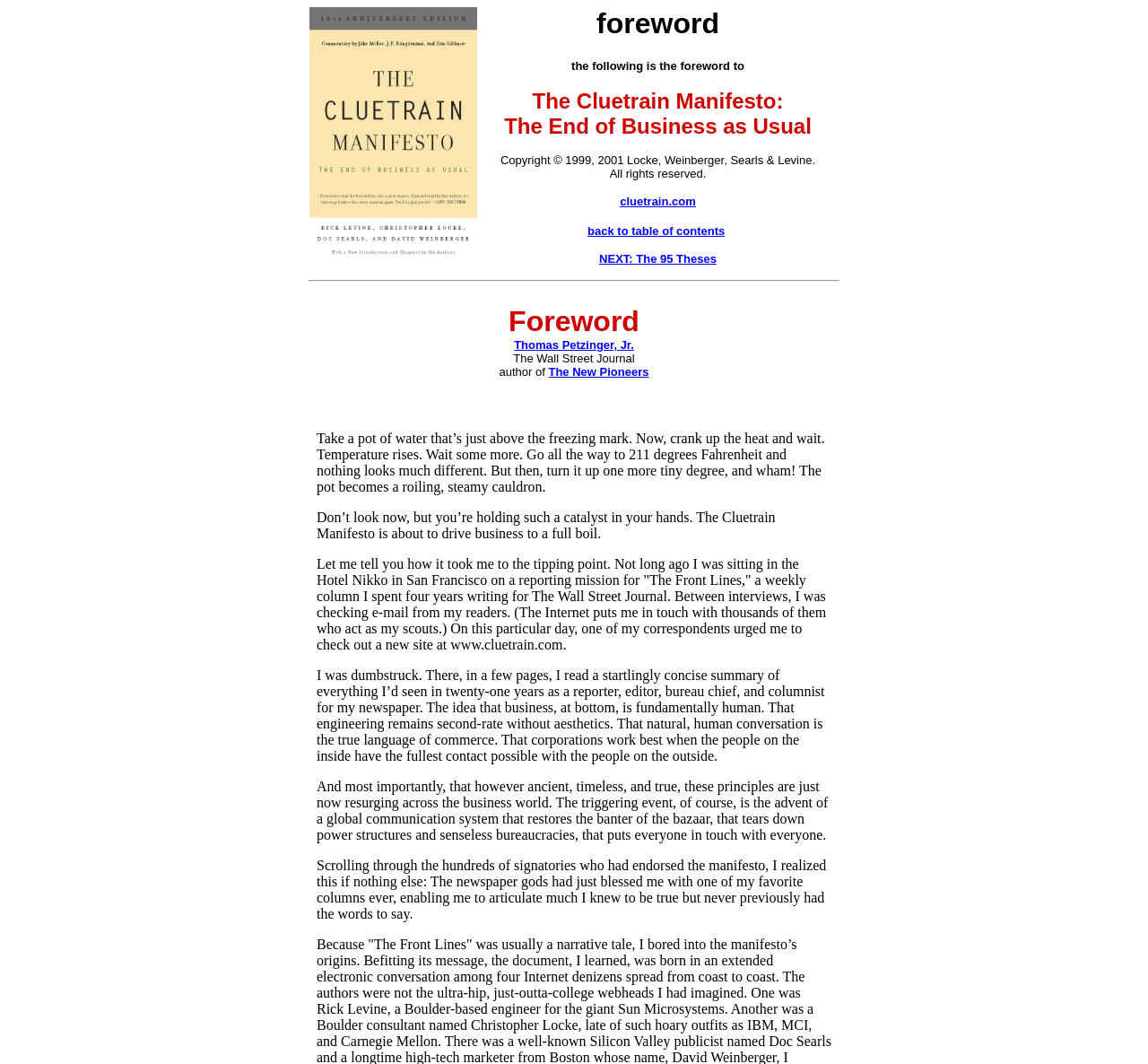Where can the book be ordered from?
Utilize the information in the image to give a detailed answer to the question.

The book can be ordered from Amazon, as indicated by the link 'order from Amazon' at coordinates [0.27, 0.007, 0.416, 0.021] and the accompanying image at coordinates [0.27, 0.007, 0.416, 0.247].